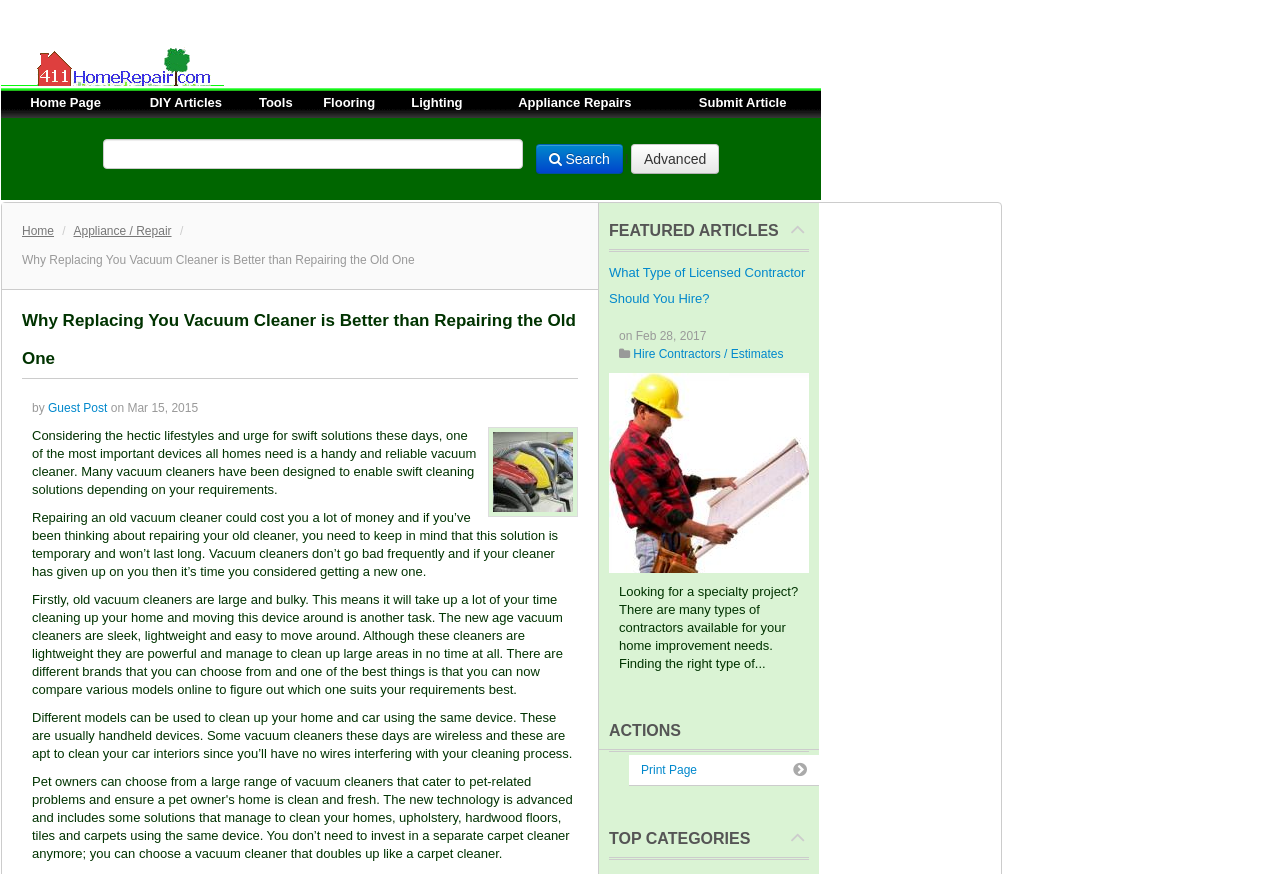Determine the bounding box coordinates of the UI element that matches the following description: "Advanced". The coordinates should be four float numbers between 0 and 1 in the format [left, top, right, bottom].

[0.493, 0.165, 0.562, 0.199]